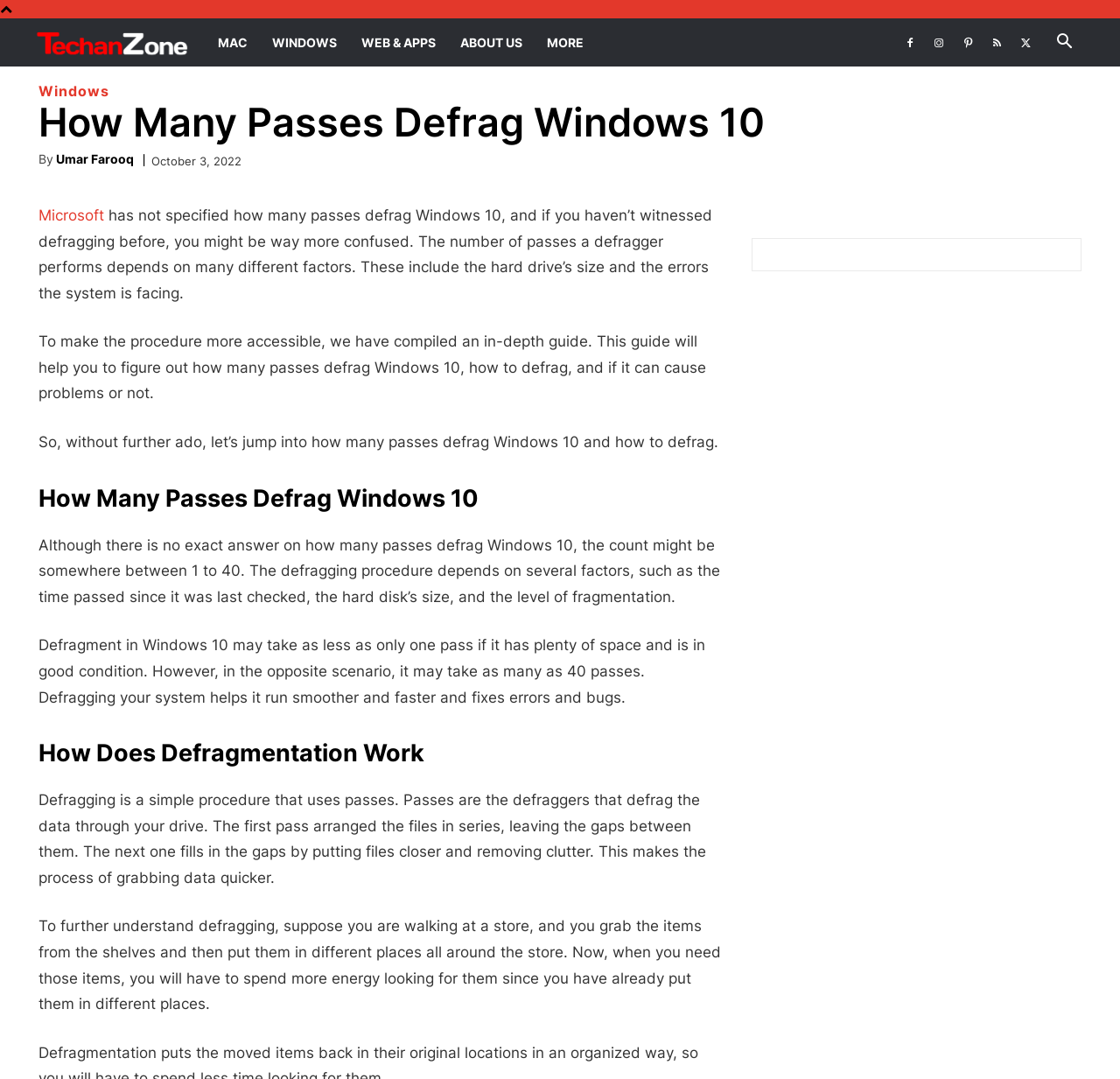Based on the element description: "About Us", identify the bounding box coordinates for this UI element. The coordinates must be four float numbers between 0 and 1, listed as [left, top, right, bottom].

[0.4, 0.017, 0.477, 0.062]